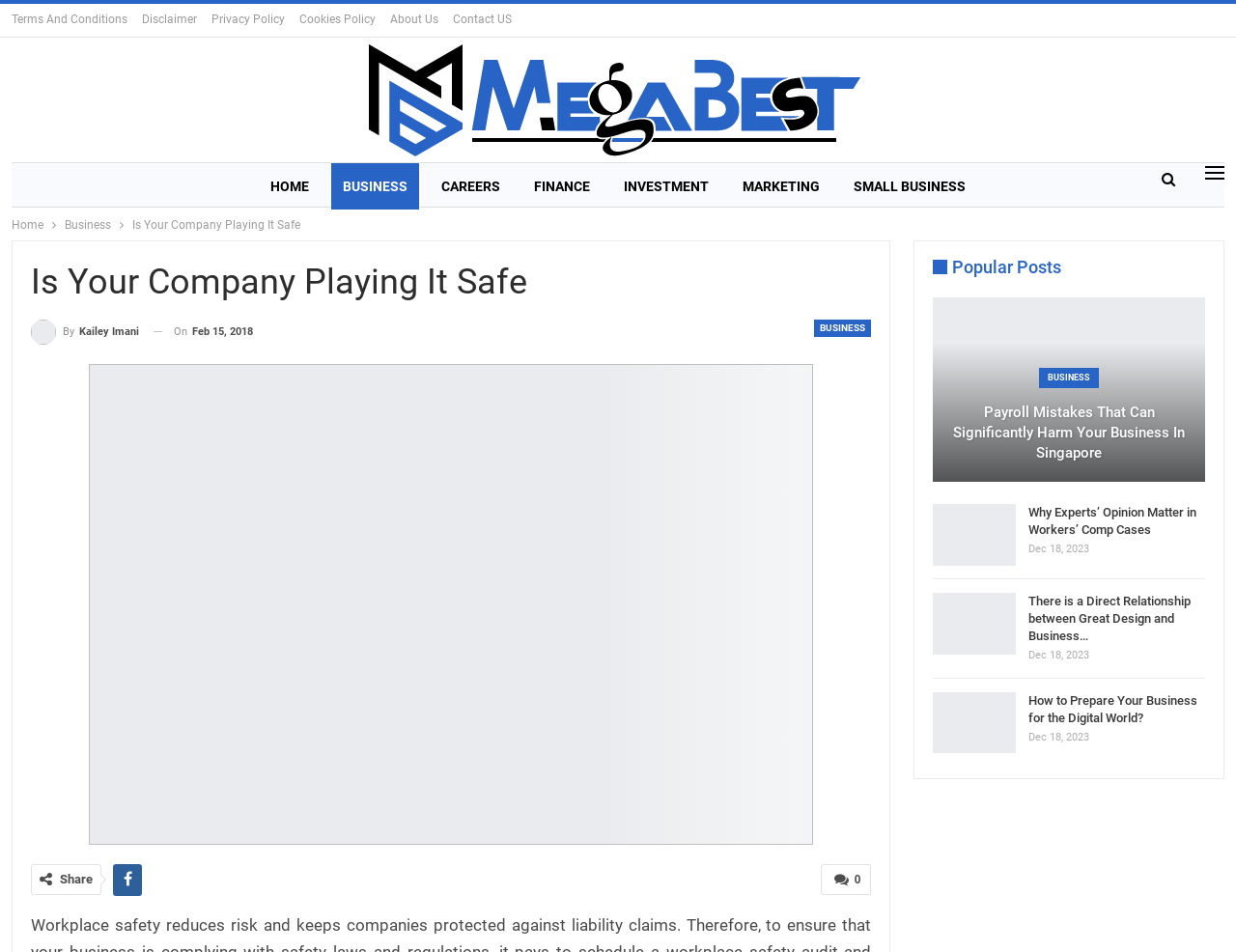Generate the main heading text from the webpage.

Is Your Company Playing It Safe